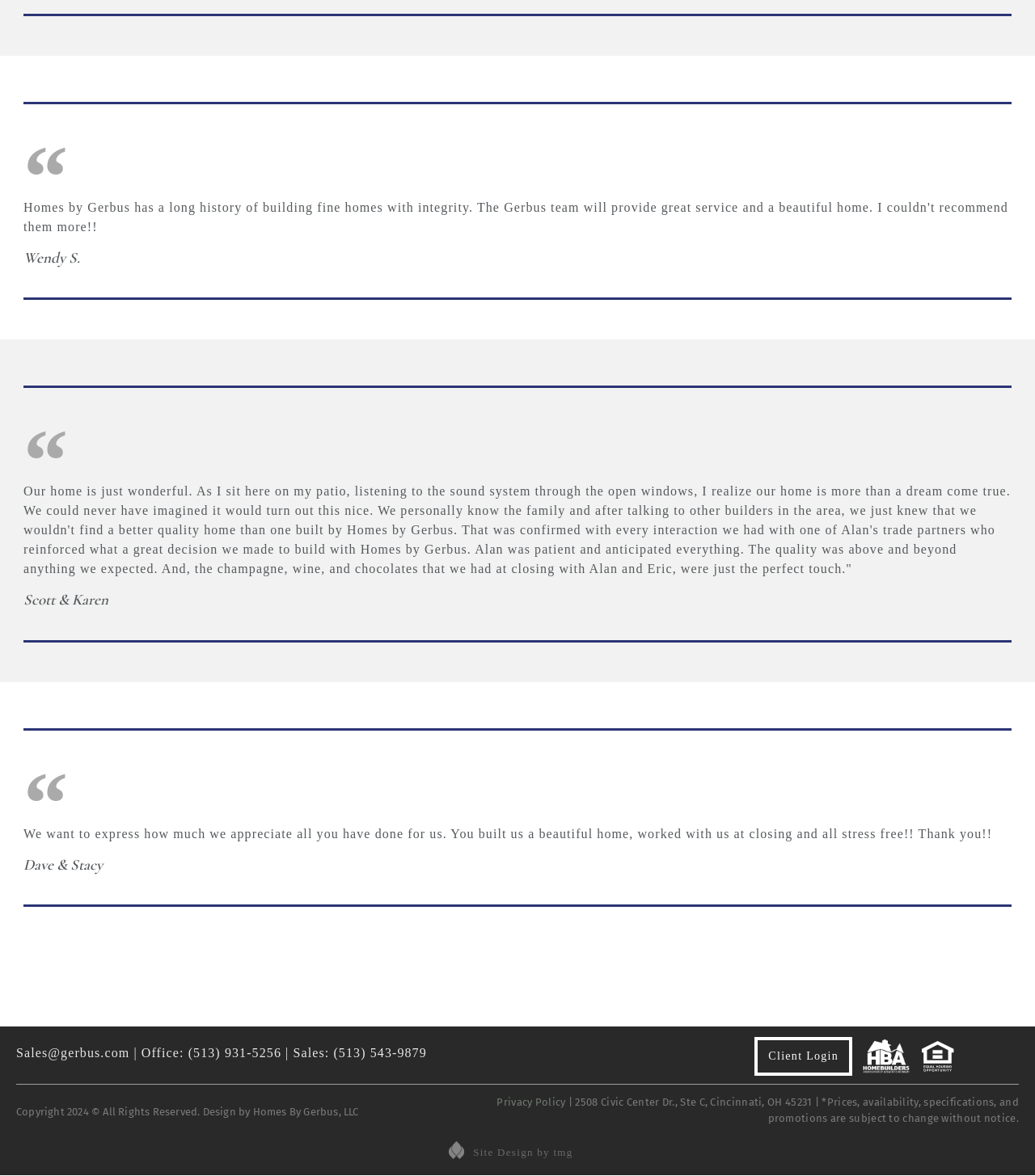Please determine the bounding box coordinates, formatted as (top-left x, top-left y, bottom-right x, bottom-right y), with all values as floating point numbers between 0 and 1. Identify the bounding box of the region described as: Client Login

[0.729, 0.882, 0.824, 0.915]